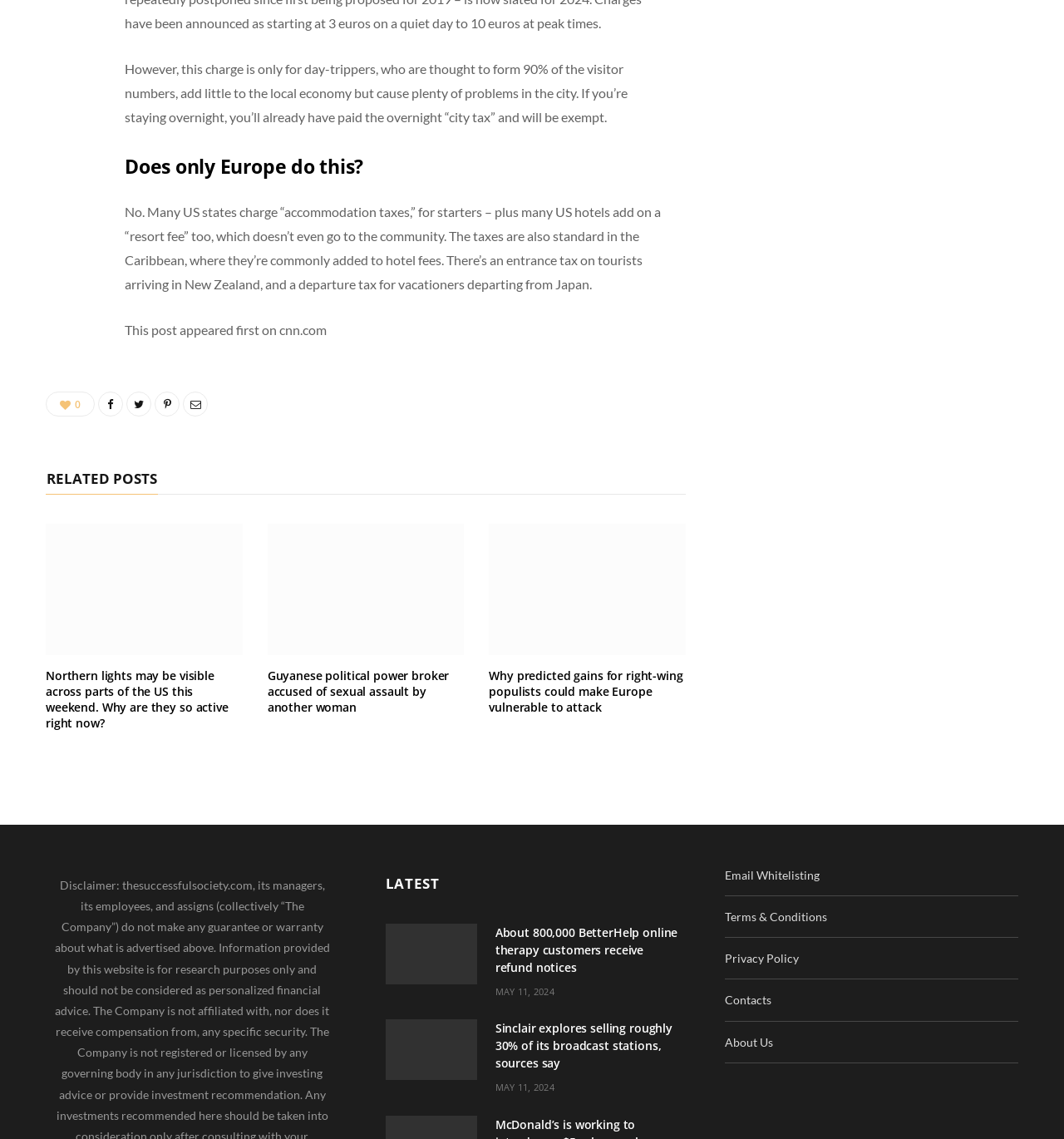How many social media links are there?
Kindly offer a detailed explanation using the data available in the image.

I counted the number of link elements with icons, and there are five social media links.